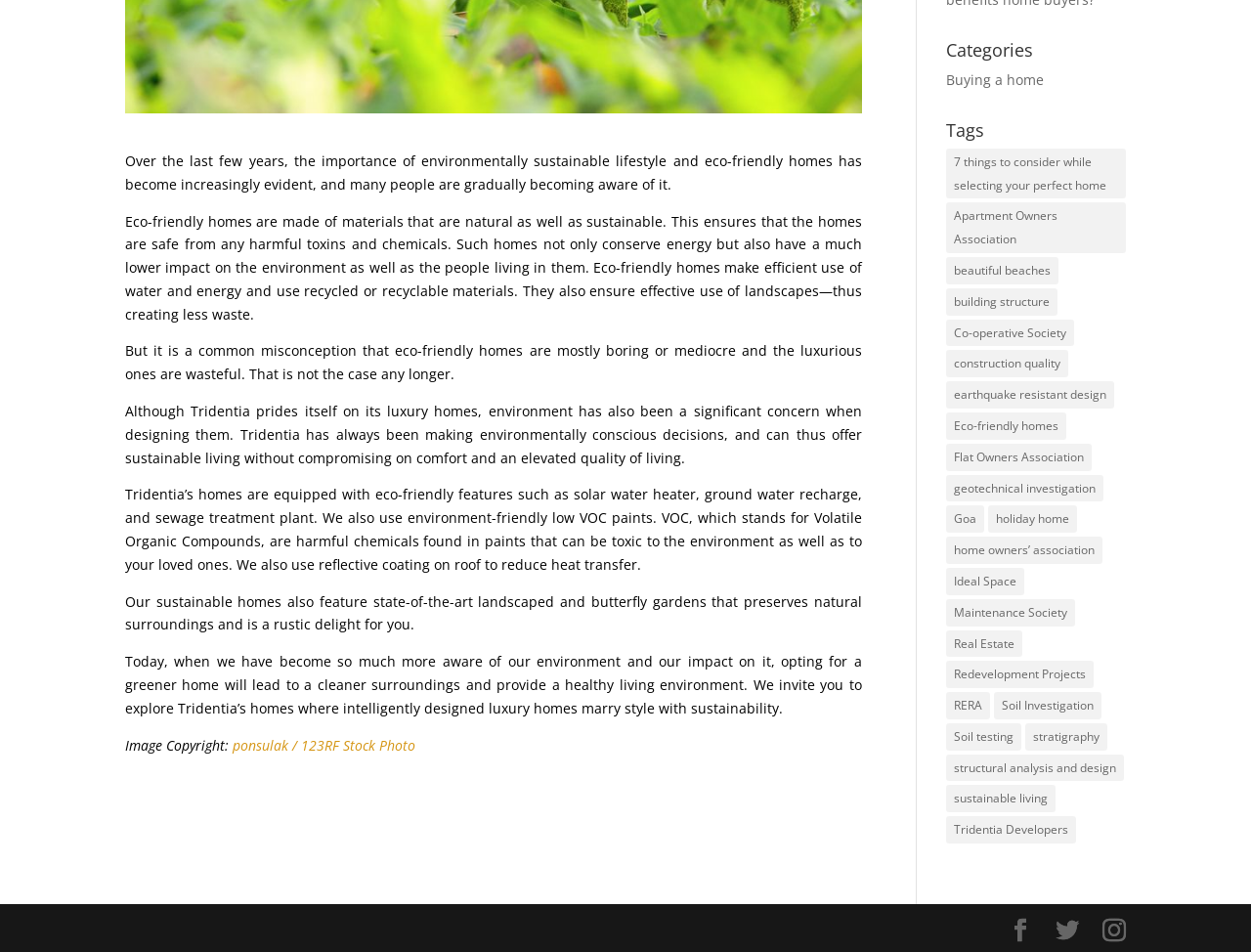Please find the bounding box for the UI element described by: "Instagram".

[0.881, 0.965, 0.9, 0.991]